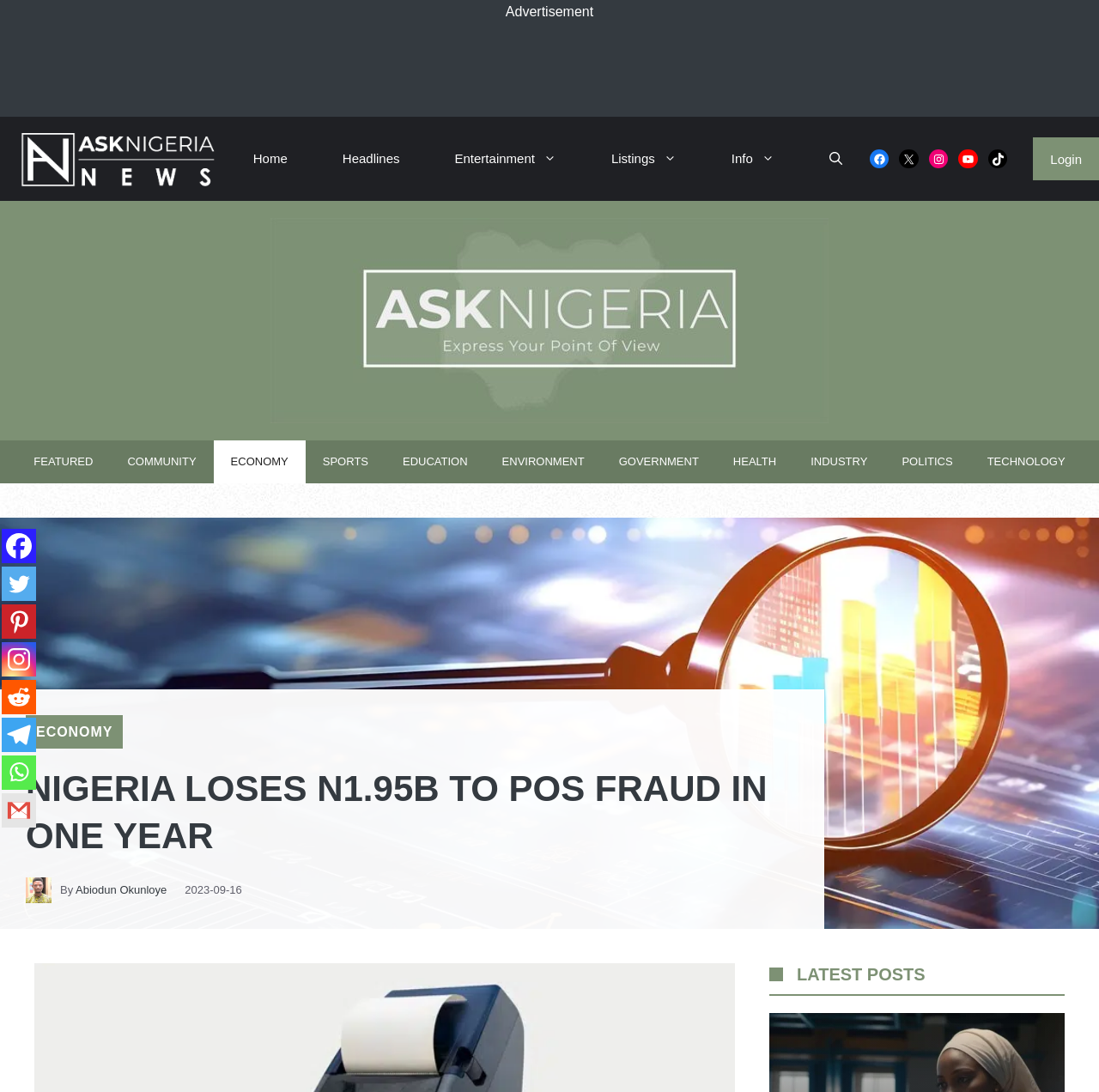Based on the provided description, "Home", find the bounding box of the corresponding UI element in the screenshot.

[0.205, 0.107, 0.287, 0.184]